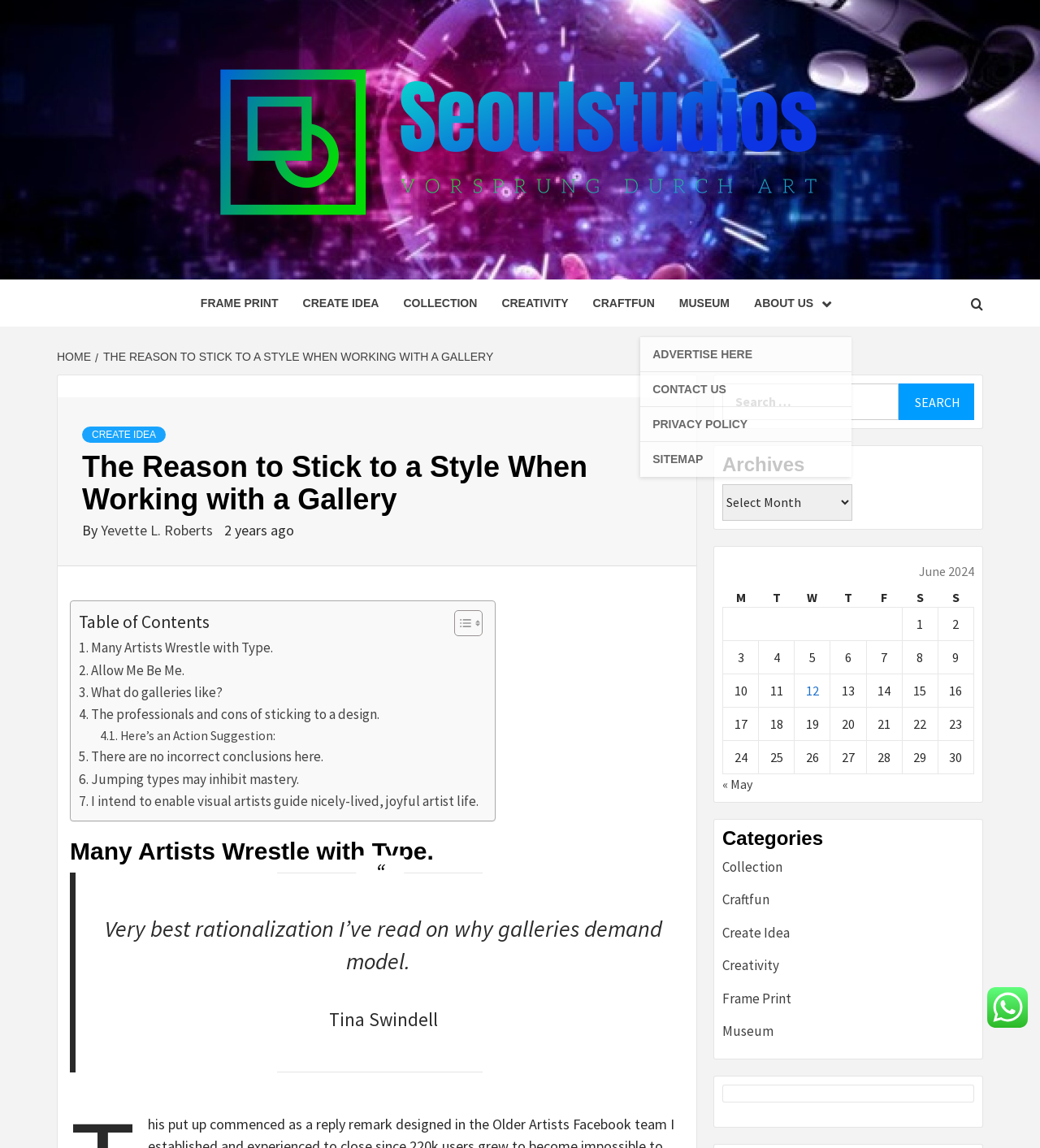Based on the element description Allow Me Be Me., identify the bounding box of the UI element in the given webpage screenshot. The coordinates should be in the format (top-left x, top-left y, bottom-right x, bottom-right y) and must be between 0 and 1.

[0.076, 0.574, 0.178, 0.594]